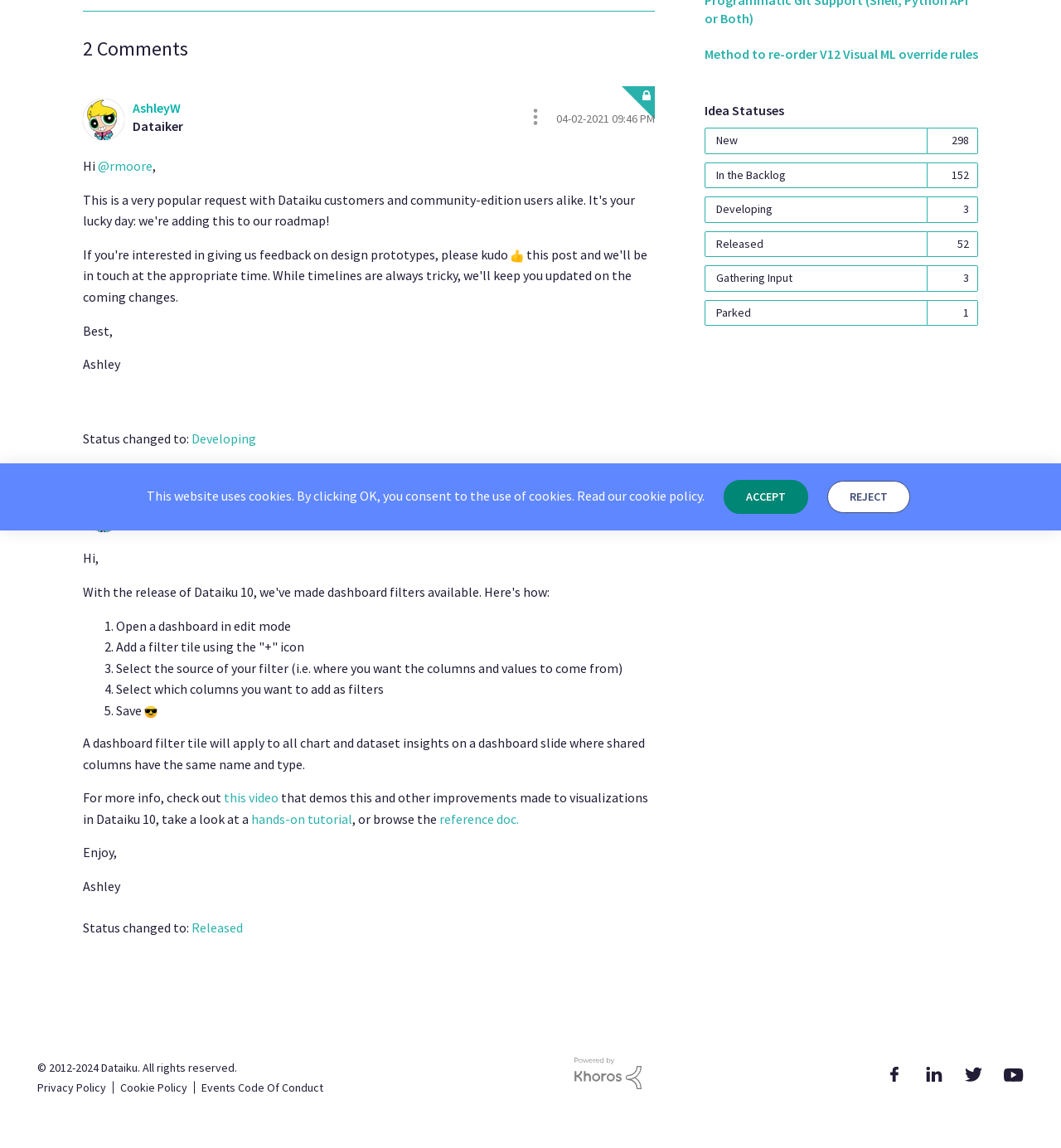Given the element description Events Code Of Conduct, identify the bounding box coordinates for the UI element on the webpage screenshot. The format should be (top-left x, top-left y, bottom-right x, bottom-right y), with values between 0 and 1.

[0.19, 0.94, 0.305, 0.953]